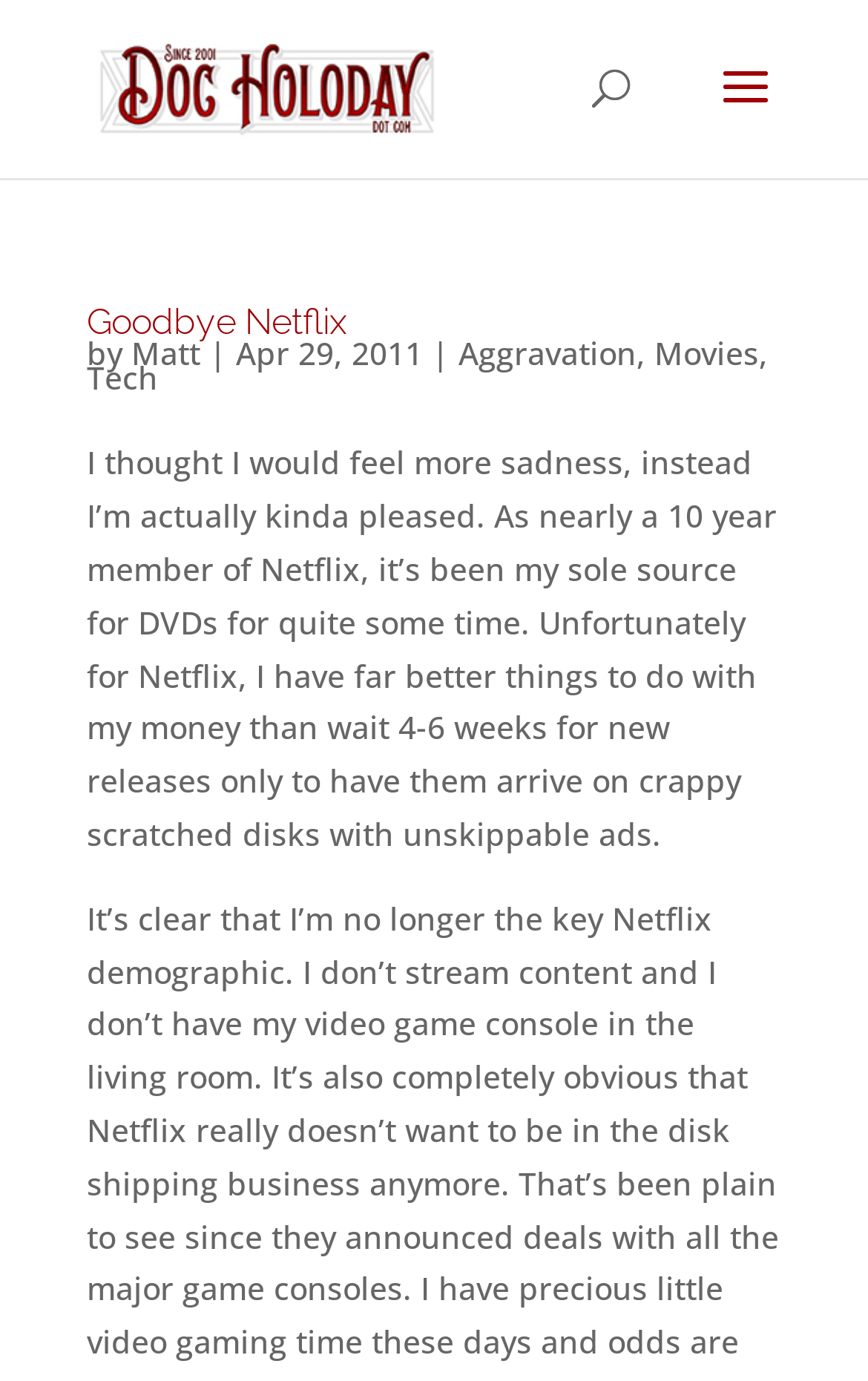Answer the following query with a single word or phrase:
Who is the author of the first article?

Matt